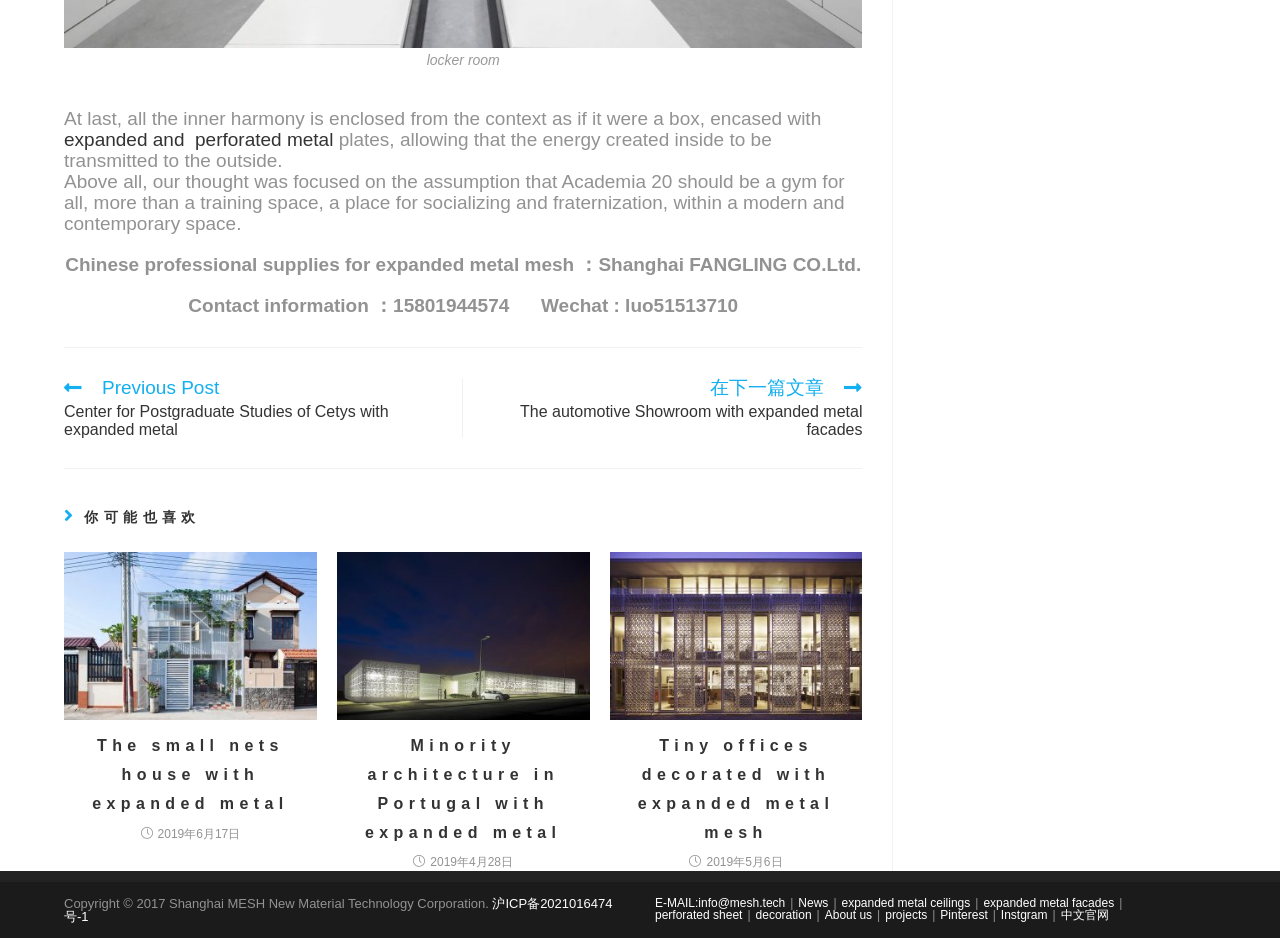Please locate the bounding box coordinates of the element's region that needs to be clicked to follow the instruction: "Check the article about the small nets house with expanded metal". The bounding box coordinates should be provided as four float numbers between 0 and 1, i.e., [left, top, right, bottom].

[0.05, 0.588, 0.247, 0.768]